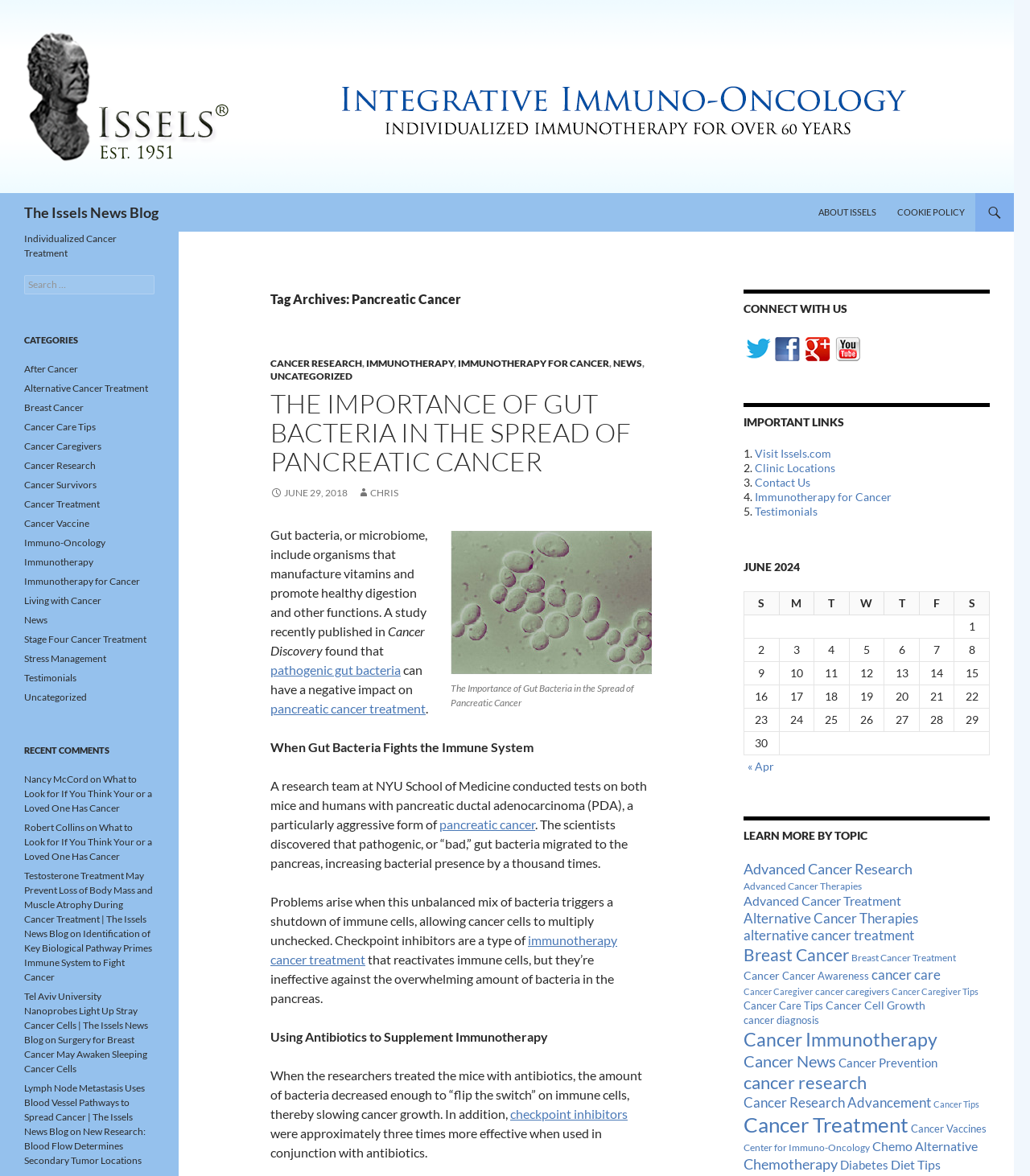Extract the bounding box for the UI element that matches this description: "Advanced Cancer Treatment".

[0.722, 0.759, 0.875, 0.772]